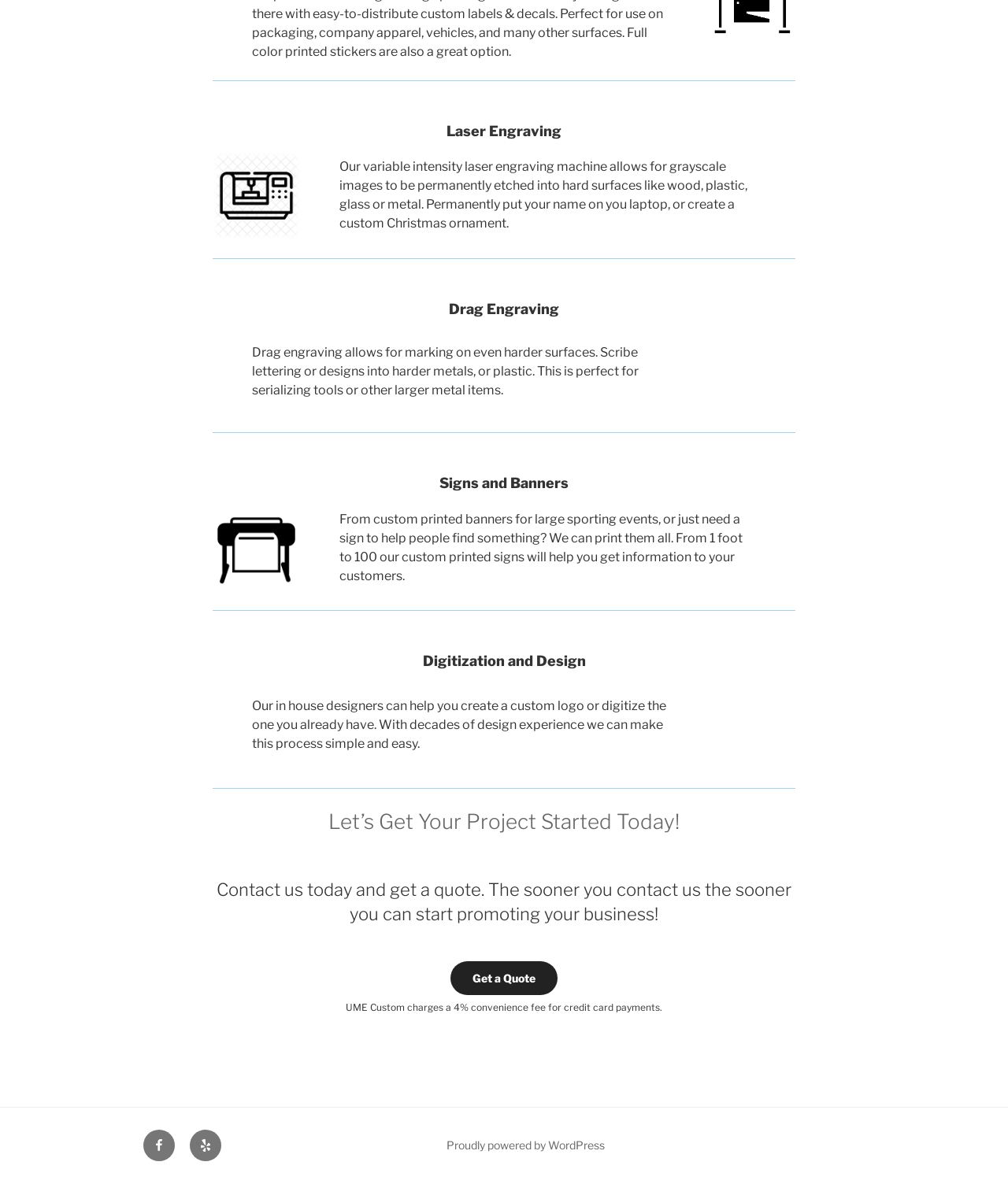Use a single word or phrase to answer the question:
What is the purpose of custom printed signs?

to help people find something